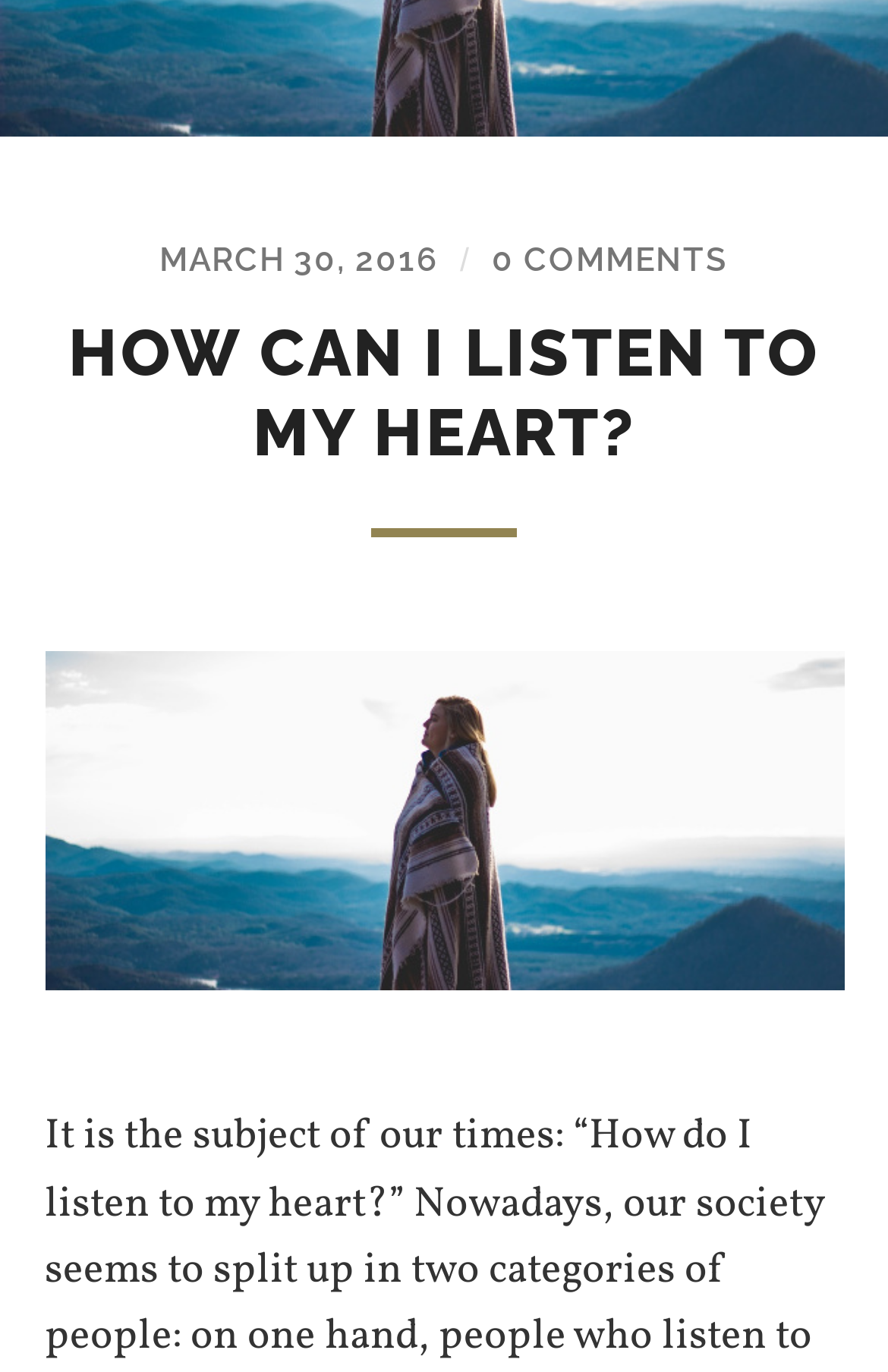From the element description: "alt="ueb selbstliebe"", extract the bounding box coordinates of the UI element. The coordinates should be expressed as four float numbers between 0 and 1, in the order [left, top, right, bottom].

[0.05, 0.475, 0.95, 0.722]